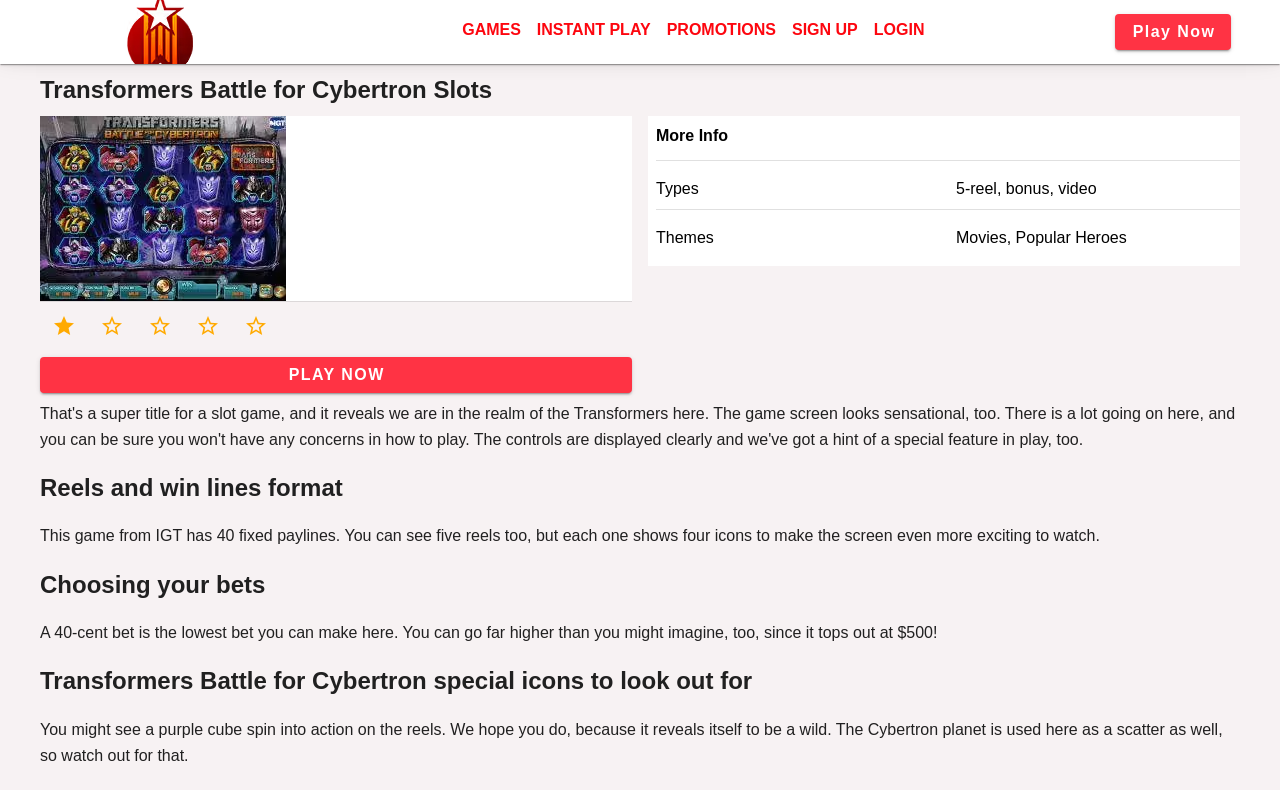How many fixed paylines does the game have?
Please ensure your answer is as detailed and informative as possible.

According to the webpage, the game has 40 fixed paylines, as stated in the section 'Reels and win lines format'.